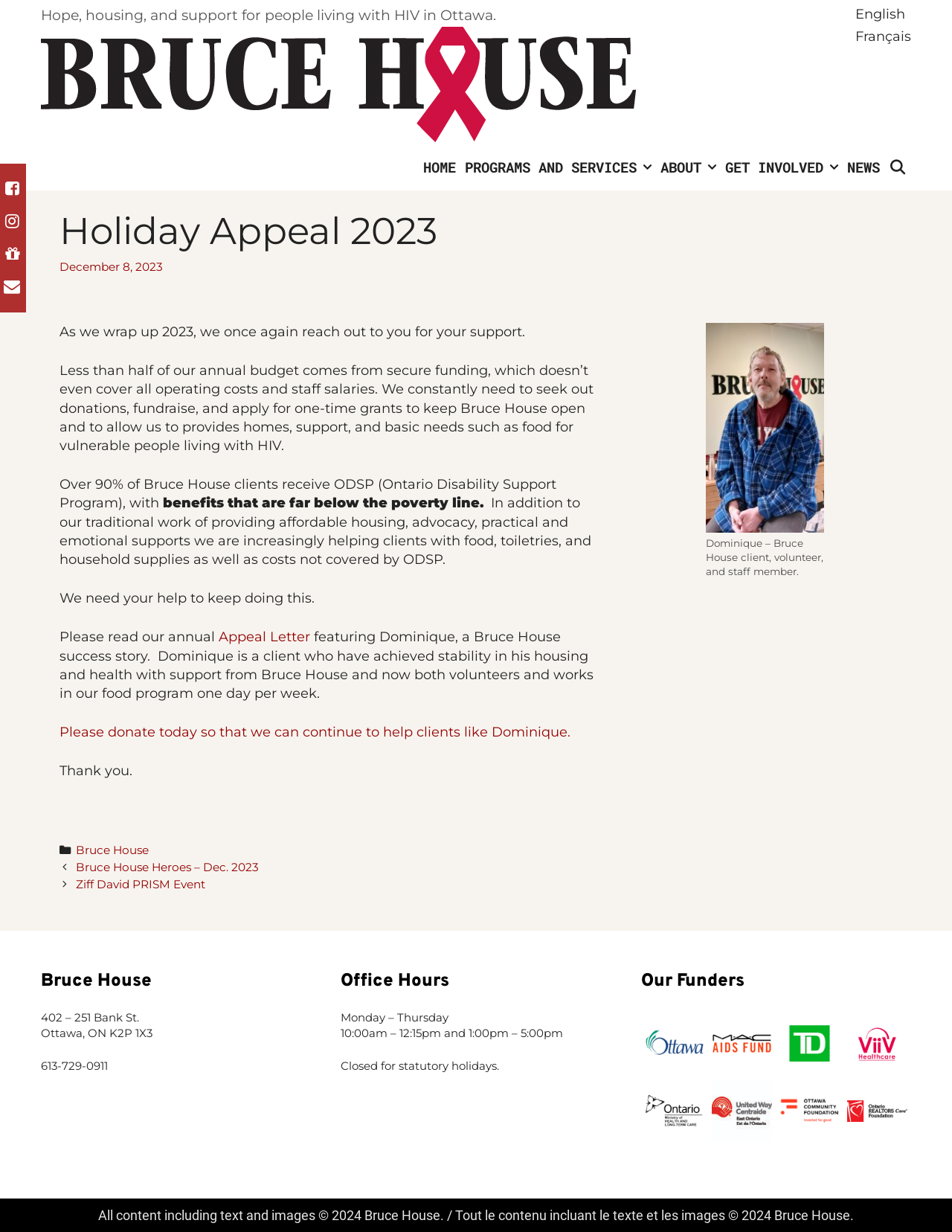What are the office hours of Bruce House?
Answer the question with a detailed explanation, including all necessary information.

The office hours of Bruce House can be found in the footer section of the webpage, where it is written as 'Monday – Thursday, 10:00am – 12:15pm and 1:00pm – 5:00pm'.